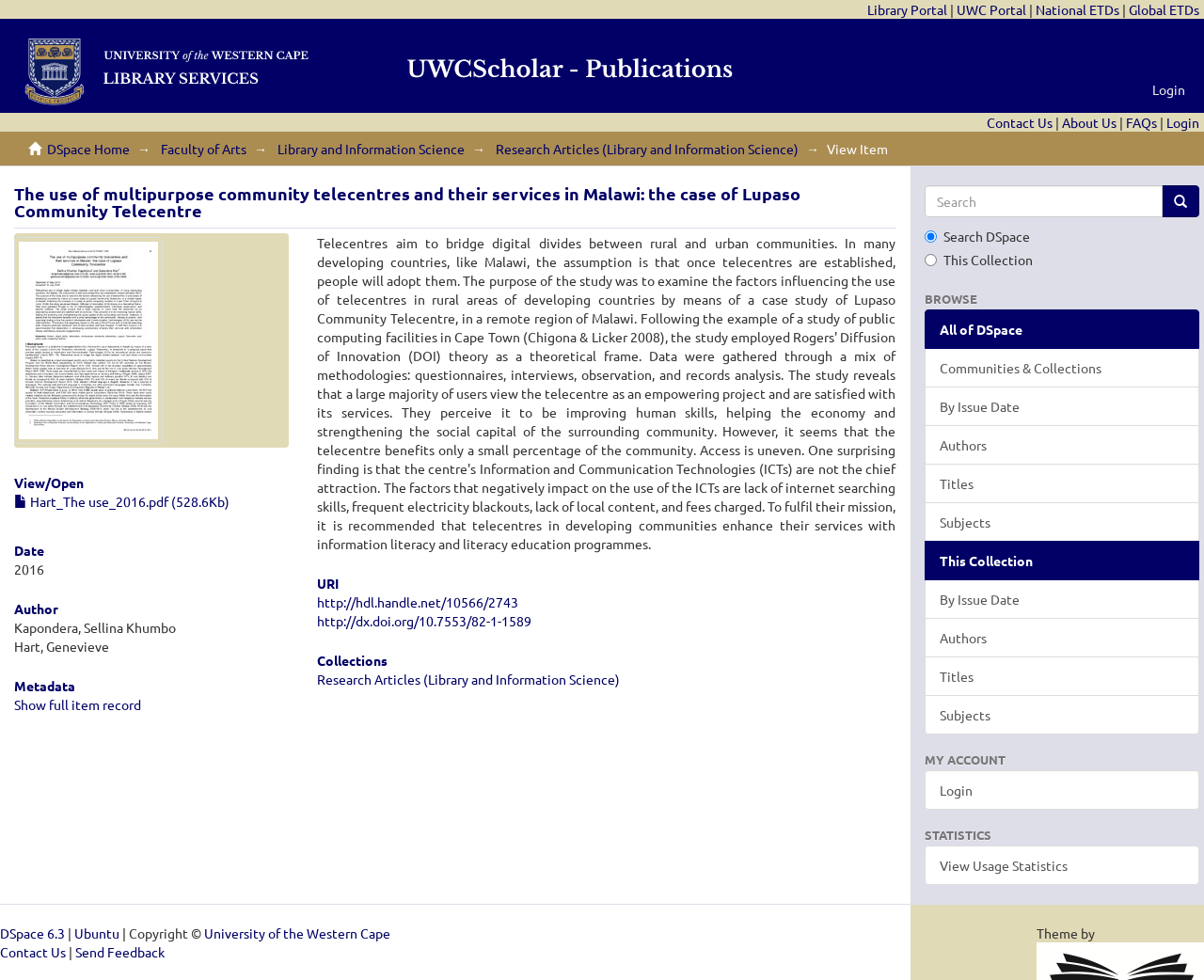Please specify the bounding box coordinates of the area that should be clicked to accomplish the following instruction: "Search for something". The coordinates should consist of four float numbers between 0 and 1, i.e., [left, top, right, bottom].

[0.768, 0.189, 0.966, 0.222]